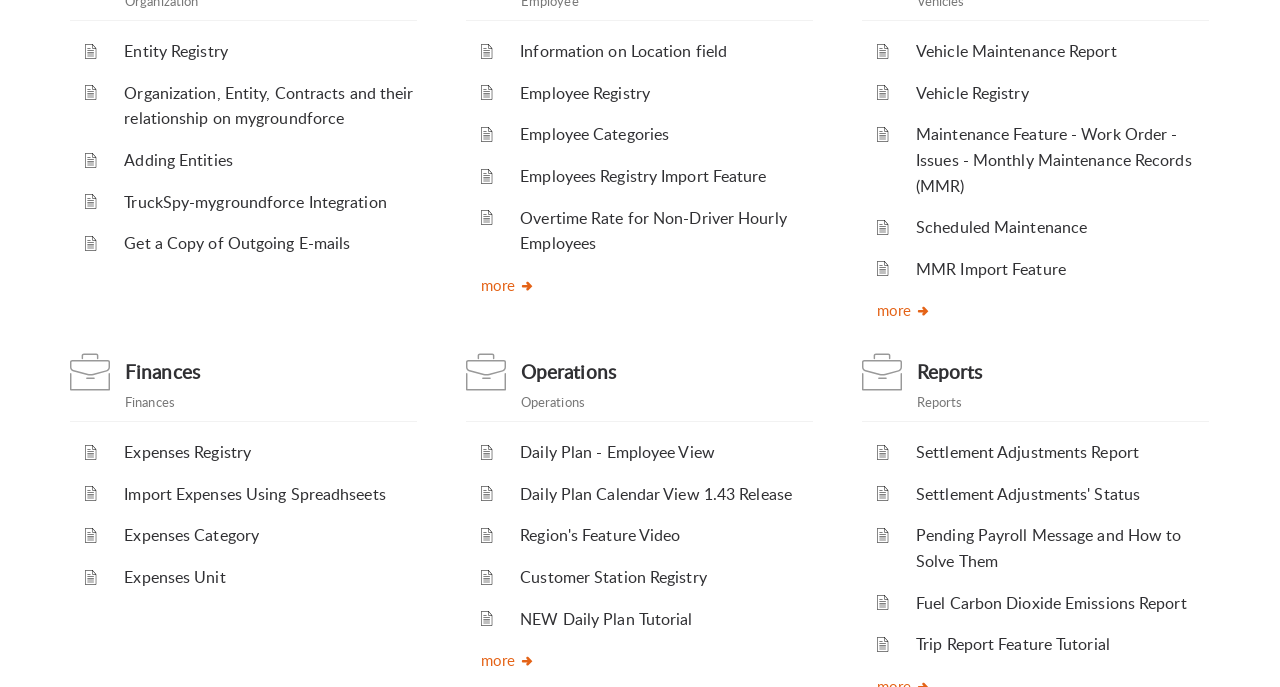Give a short answer using one word or phrase for the question:
What is the last link in the 'Operations' section?

NEW Daily Plan Tutorial